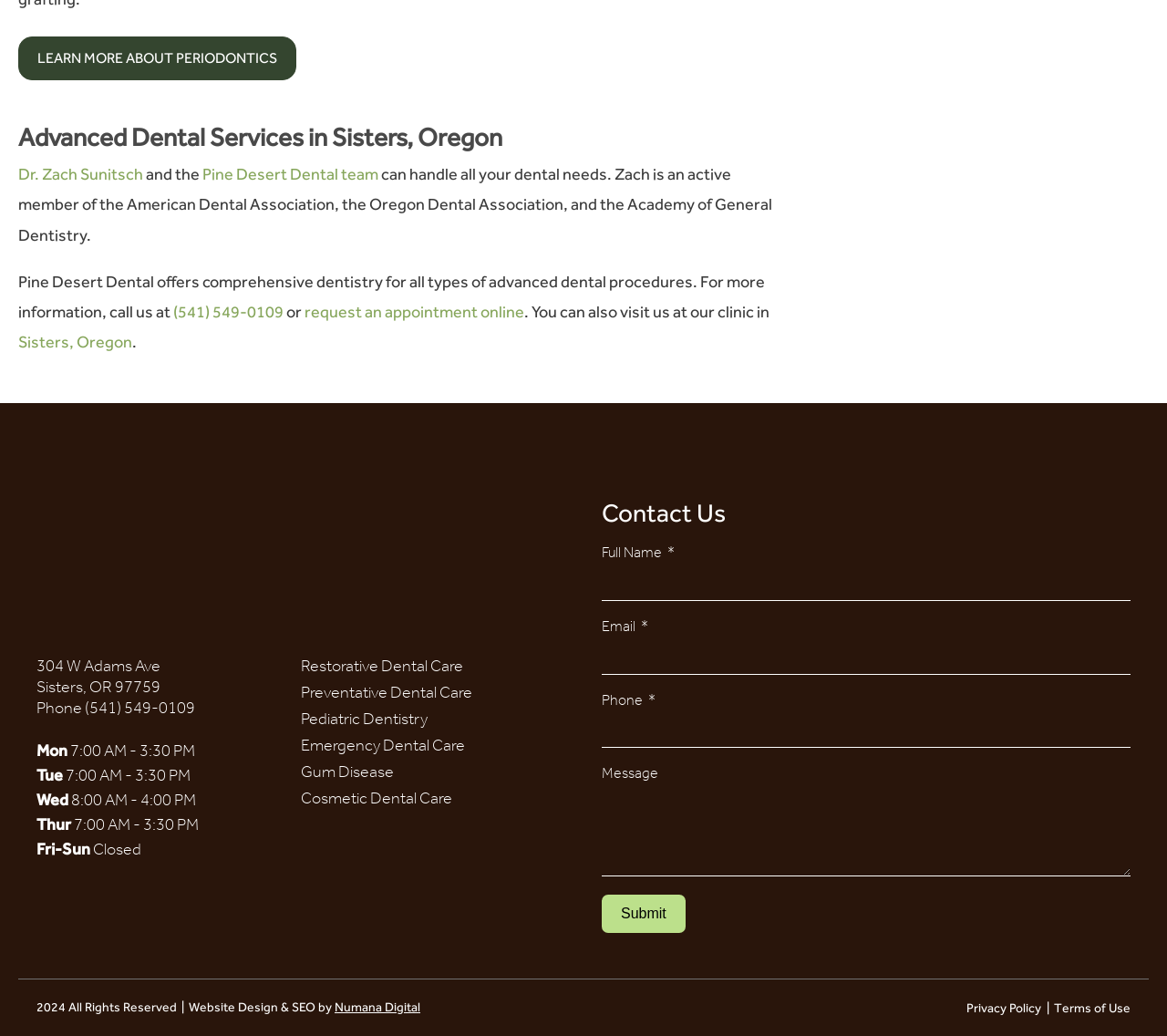Determine the coordinates of the bounding box that should be clicked to complete the instruction: "Click Painting Services". The coordinates should be represented by four float numbers between 0 and 1: [left, top, right, bottom].

None